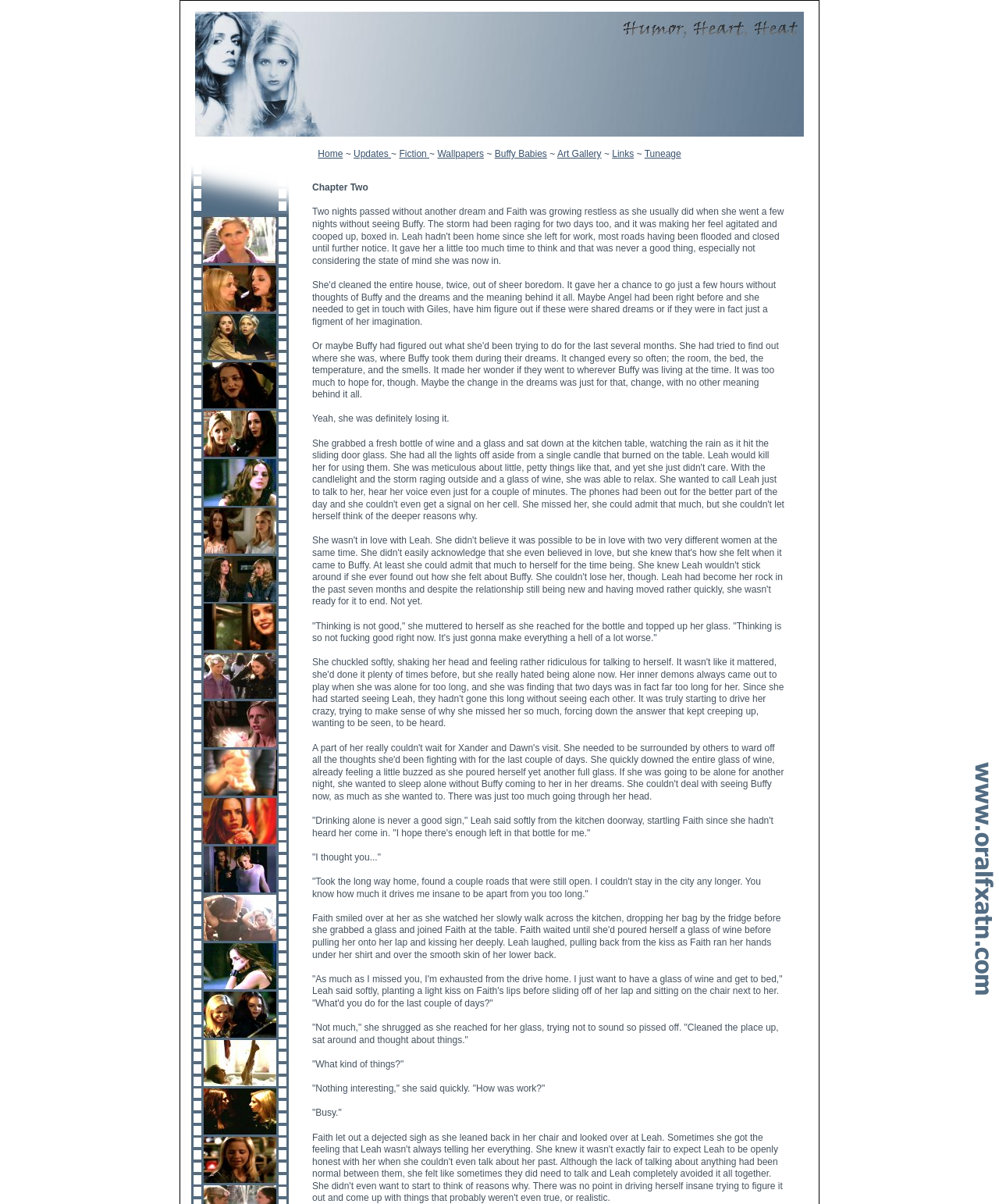What is the image above the navigation links?
Please answer the question as detailed as possible based on the image.

The image above the navigation links is likely a logo or a banner for the website. It is placed at the top of the page and has a prominent position, which suggests that it is an important element of the website's branding.